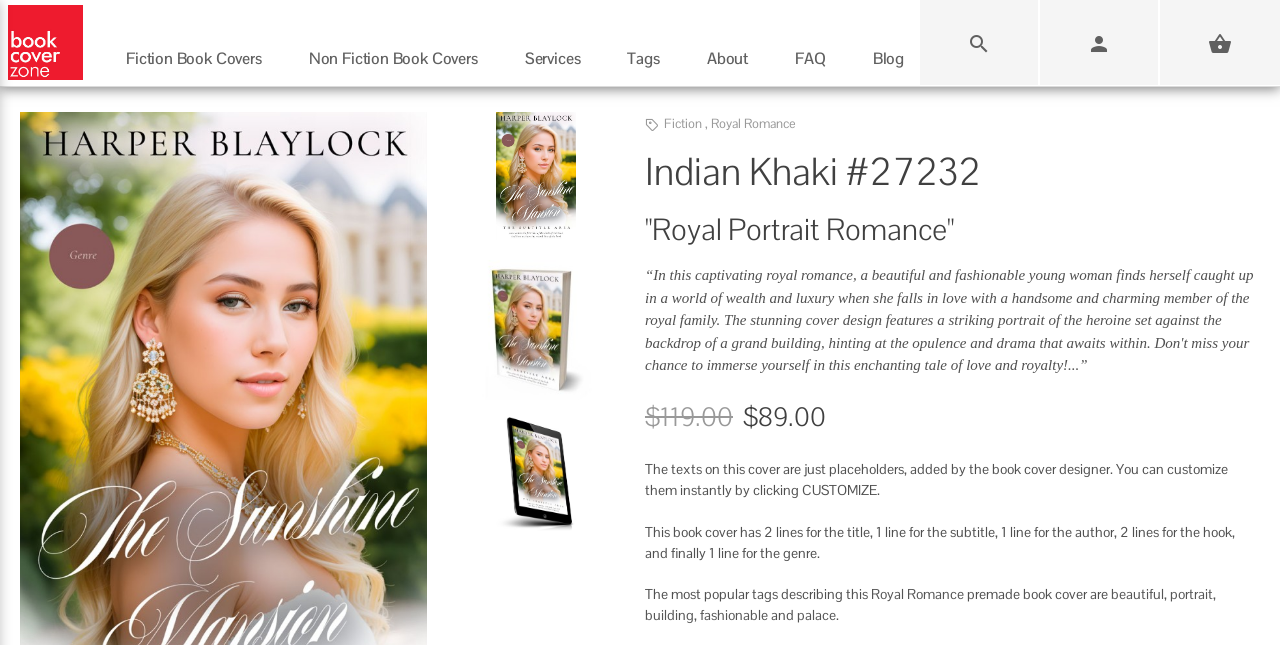Using the image as a reference, answer the following question in as much detail as possible:
How many genres of book covers are available?

The webpage displays a list of genres, including Fiction, Non Fiction, Romance, Fantasy, Horror, and many others, indicating that multiple genres of book covers are available.